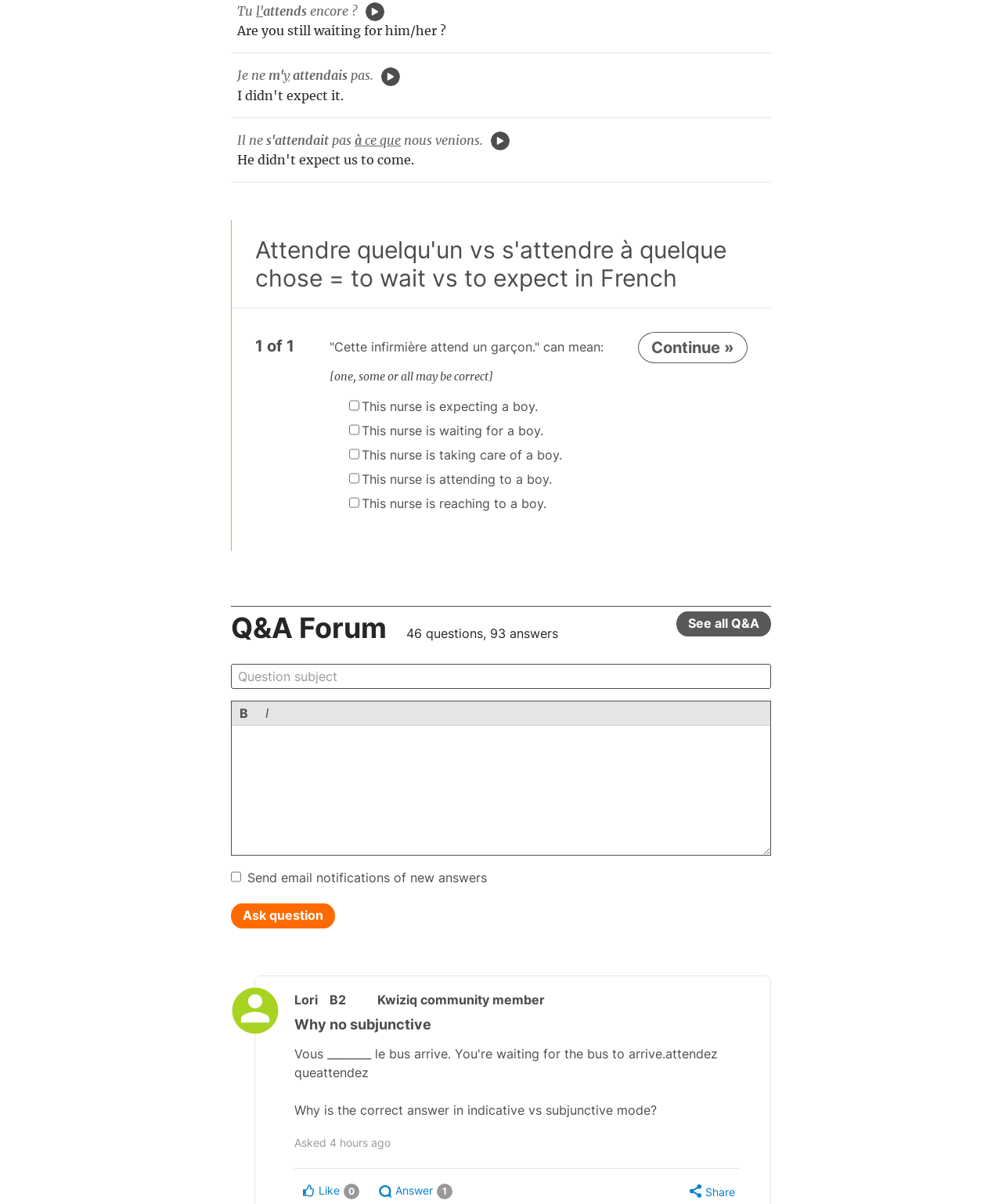Point out the bounding box coordinates of the section to click in order to follow this instruction: "Learn about Spirituality".

None